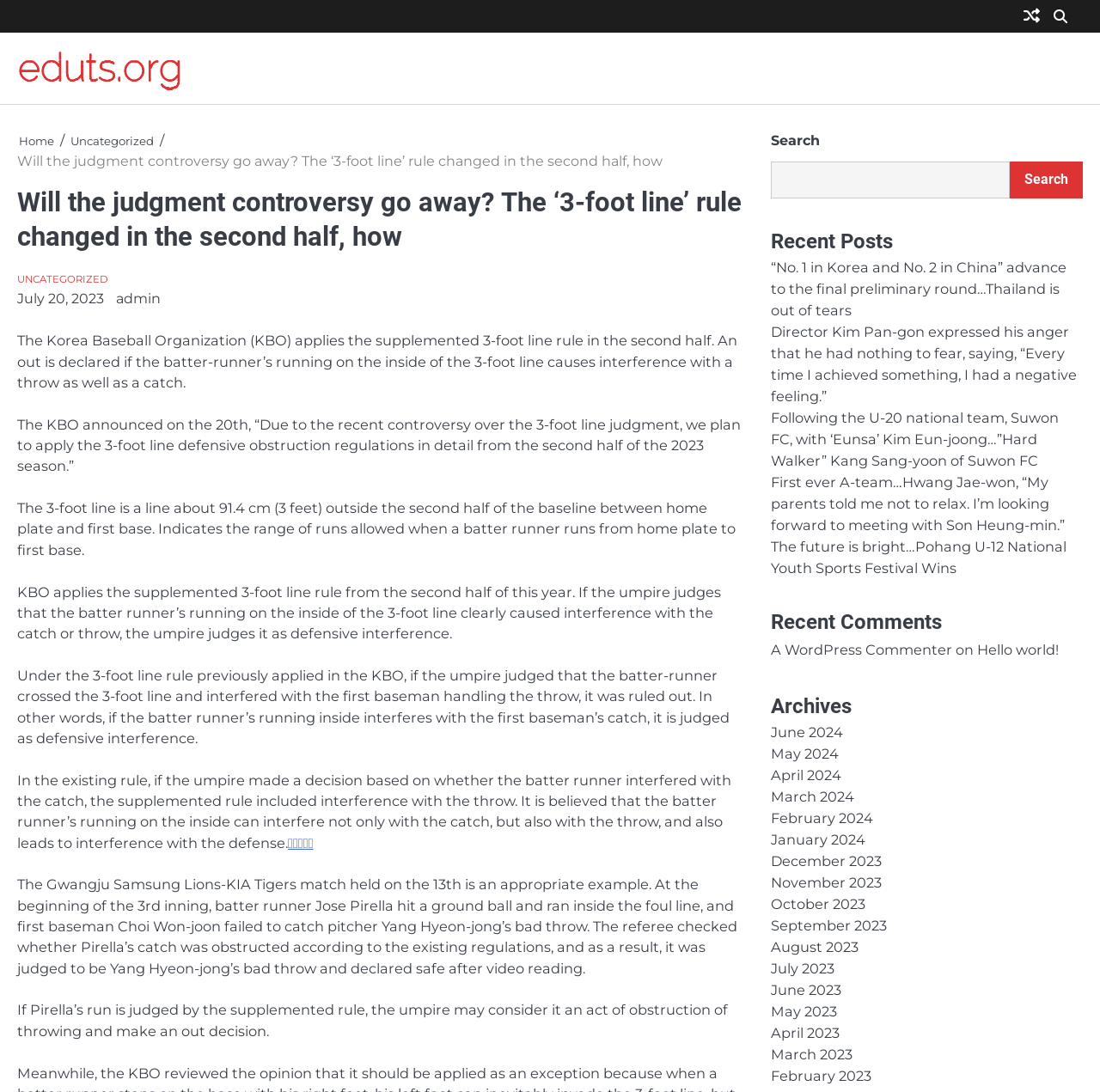Determine the bounding box coordinates of the target area to click to execute the following instruction: "Go to Home page."

[0.017, 0.123, 0.049, 0.136]